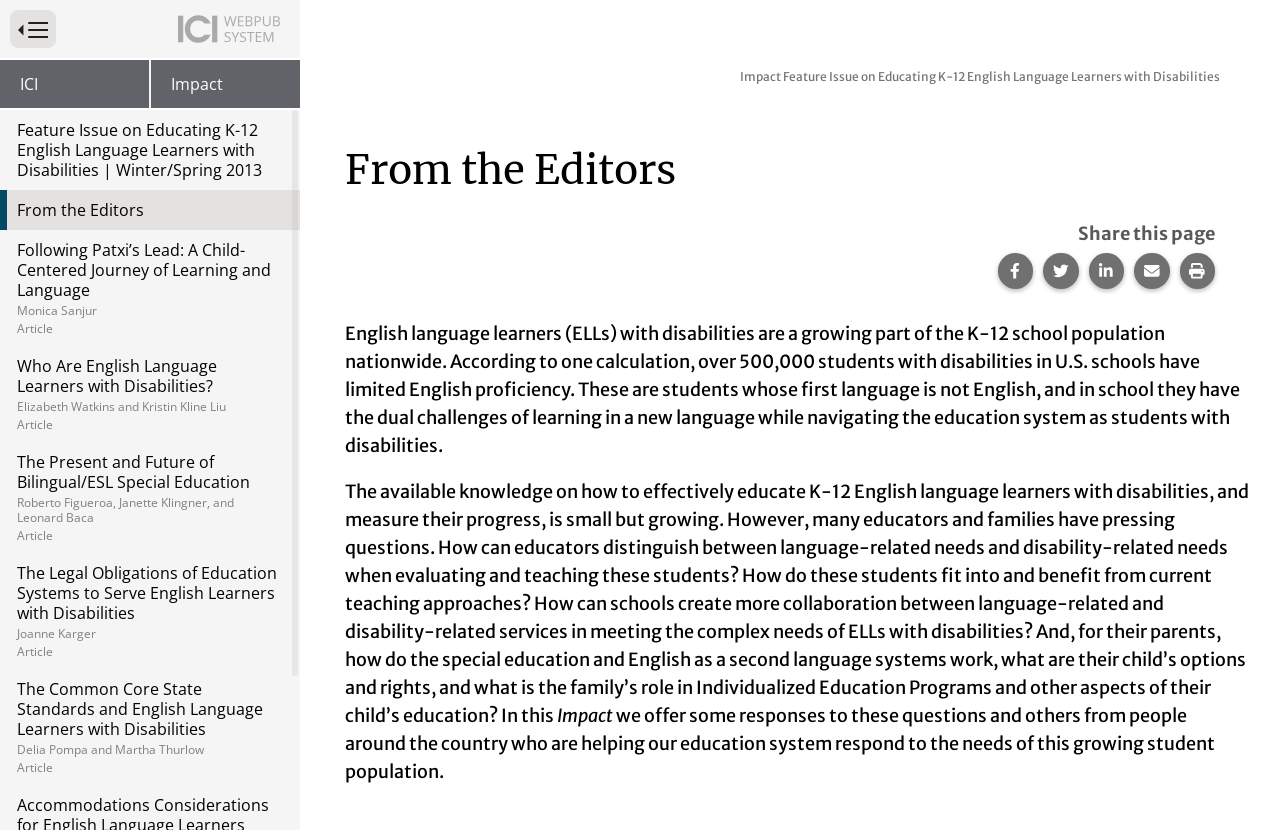Using details from the image, please answer the following question comprehensively:
What is the title of the feature issue discussed on this webpage?

The title of the feature issue is mentioned in the link 'Feature Issue on Educating K-12 English Language Learners with Disabilities | Winter/Spring 2013', which is listed in the 'Website Highlighted Content Partners' section.